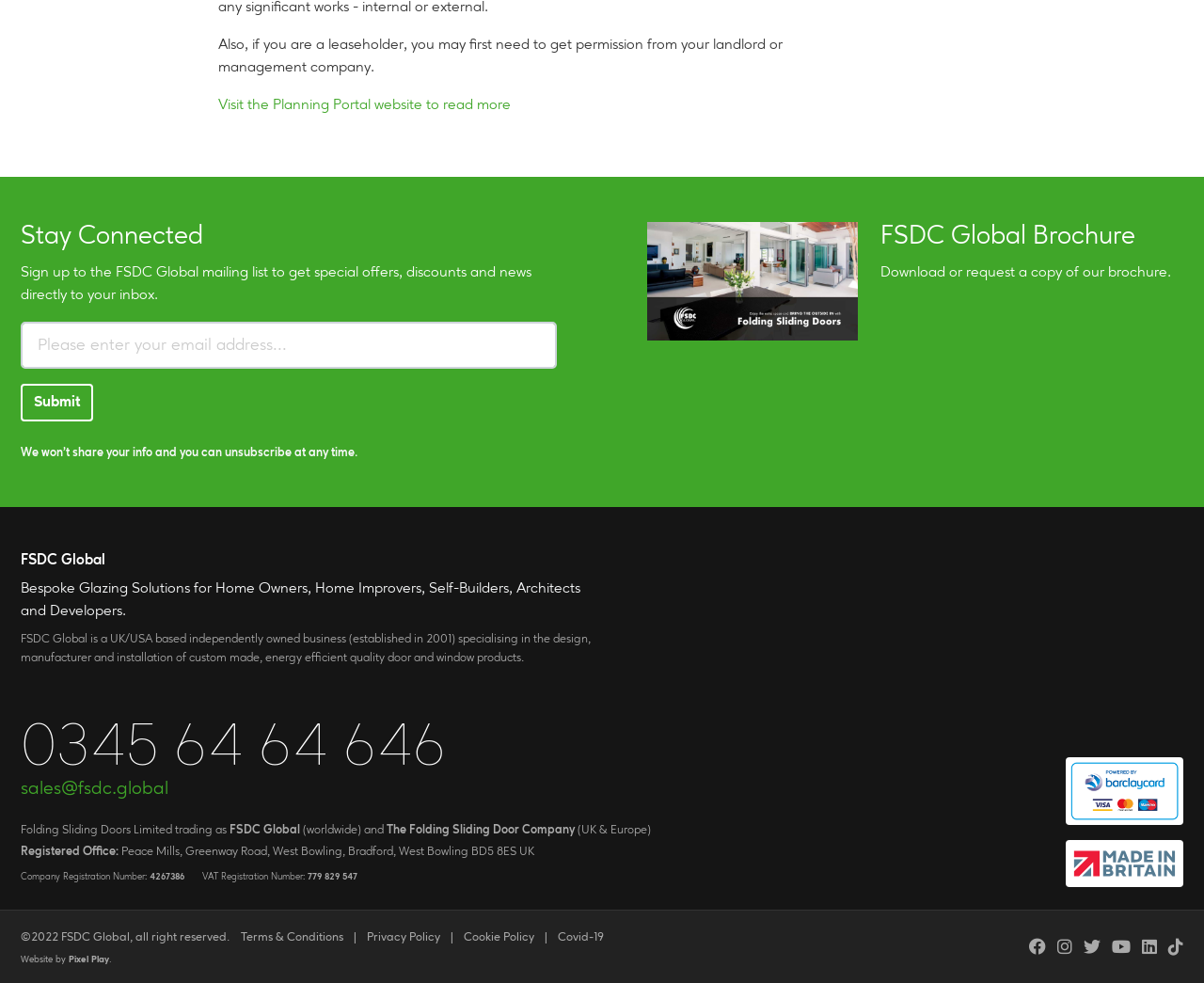Indicate the bounding box coordinates of the clickable region to achieve the following instruction: "Open the MUSIC page."

None